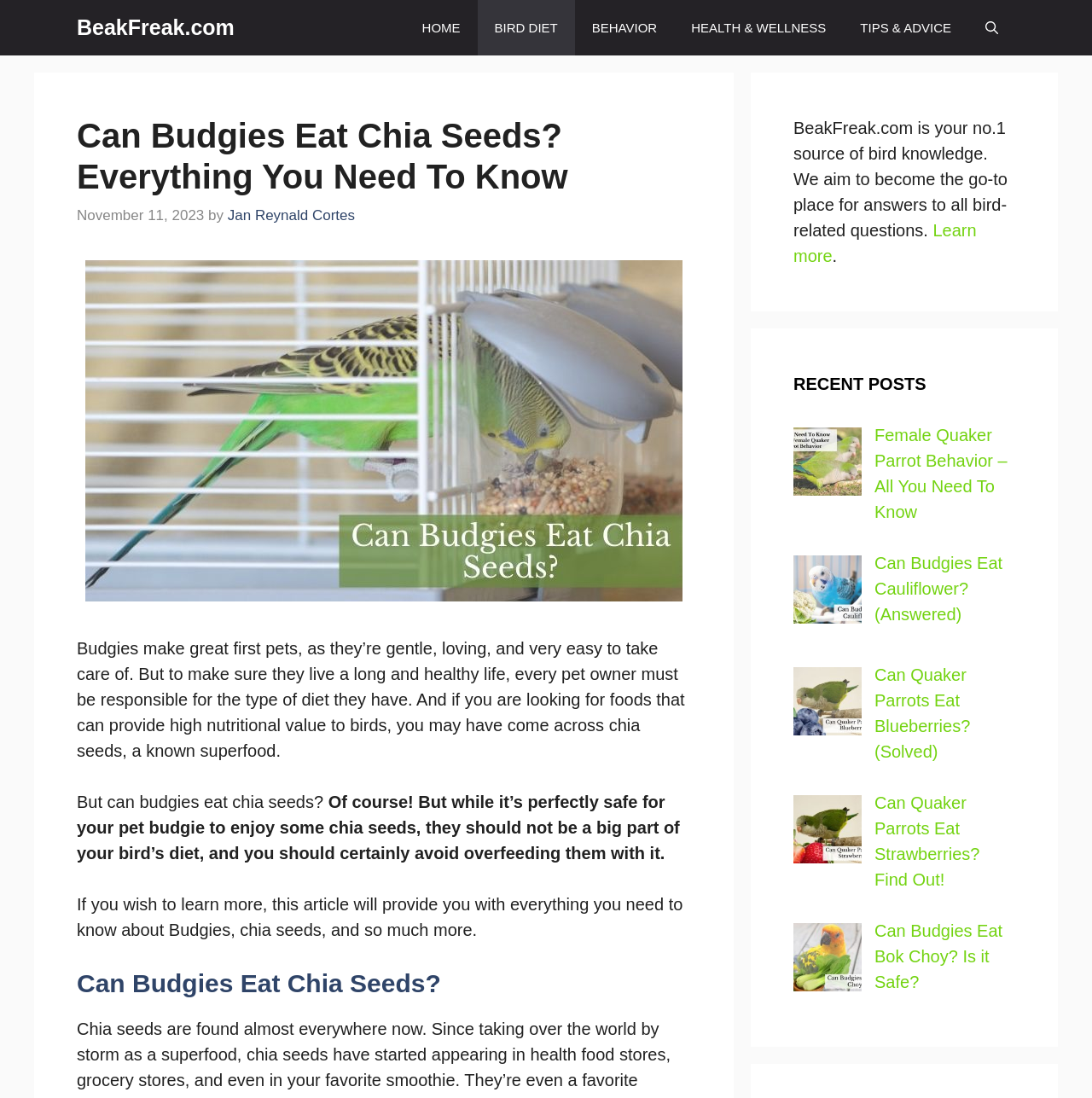Explain the features and main sections of the webpage comprehensively.

This webpage is about budgies, specifically discussing whether they can eat chia seeds. At the top, there is a navigation bar with links to different sections of the website, including "HOME", "BIRD DIET", "BEHAVIOR", "HEALTH & WELLNESS", and "TIPS & ADVICE". Below the navigation bar, there is a header section with the title "Can Budgies Eat Chia Seeds? Everything You Need To Know" and a timestamp indicating when the article was published.

To the right of the header section, there is an image related to budgies eating chia seeds. Below the image, there is a brief introduction to the article, explaining that budgies make great first pets and that their diet is important for their health. The introduction also mentions chia seeds as a superfood that can provide high nutritional value to birds.

The main content of the article is divided into several sections. The first section asks the question "But can budgies eat chia seeds?" and provides a brief answer. The following sections provide more detailed information about budgies and chia seeds, including the benefits and risks of feeding chia seeds to budgies.

On the right side of the webpage, there is a complementary section with a brief description of the website BeakFreak.com and a link to learn more. Below this section, there is a list of recent posts, each with a link to a different article and a related image. The recent posts include articles about female Quaker parrot behavior, whether budgies can eat cauliflower, and whether Quaker parrots can eat blueberries or strawberries.